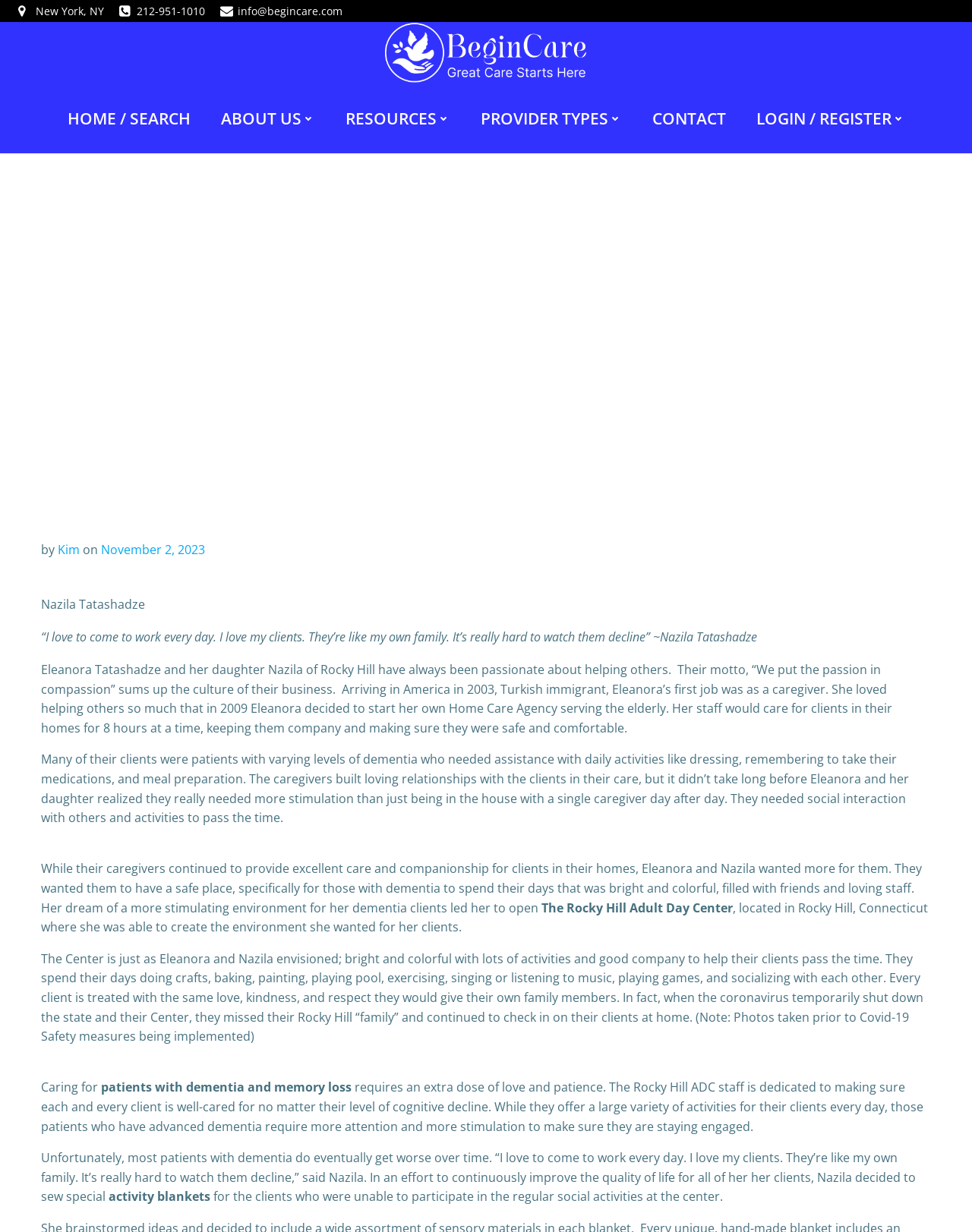What is the purpose of the activity blankets?
Using the image as a reference, answer the question with a short word or phrase.

For clients who were unable to participate in regular social activities